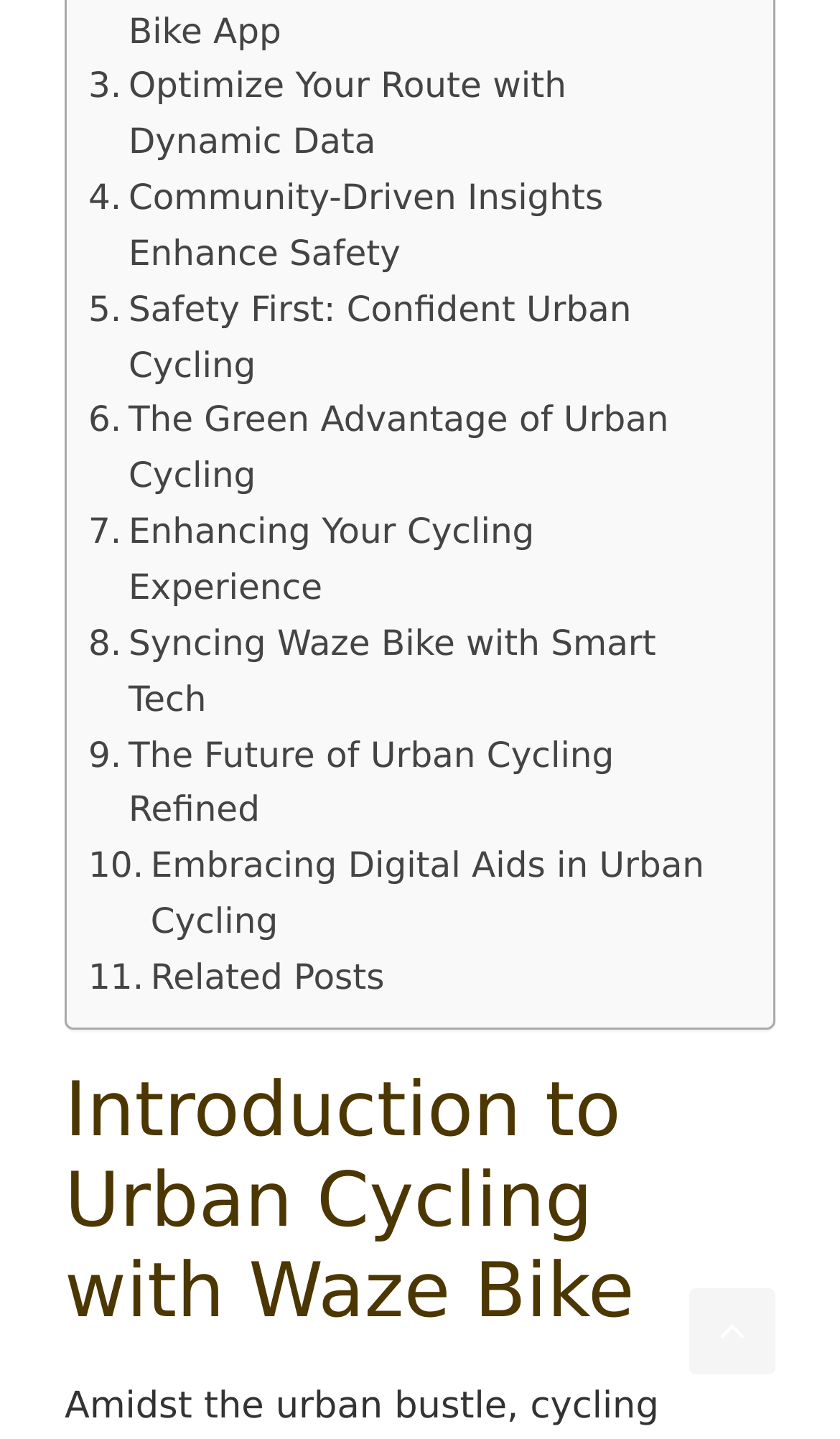Use a single word or phrase to answer this question: 
How many links are there above the 'Introduction to Urban Cycling with Waze Bike' heading?

8